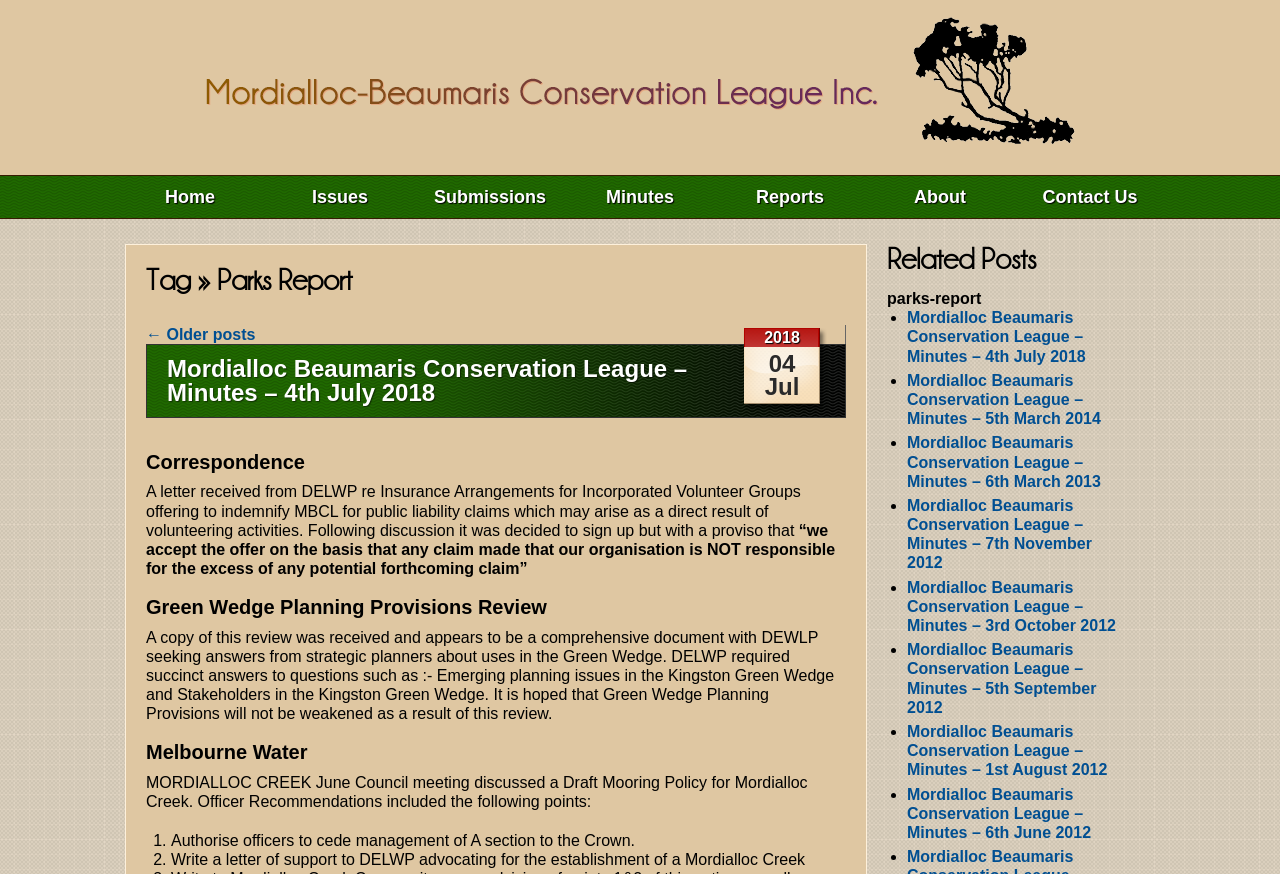Determine the bounding box of the UI component based on this description: "← Older posts". The bounding box coordinates should be four float values between 0 and 1, i.e., [left, top, right, bottom].

[0.114, 0.373, 0.199, 0.392]